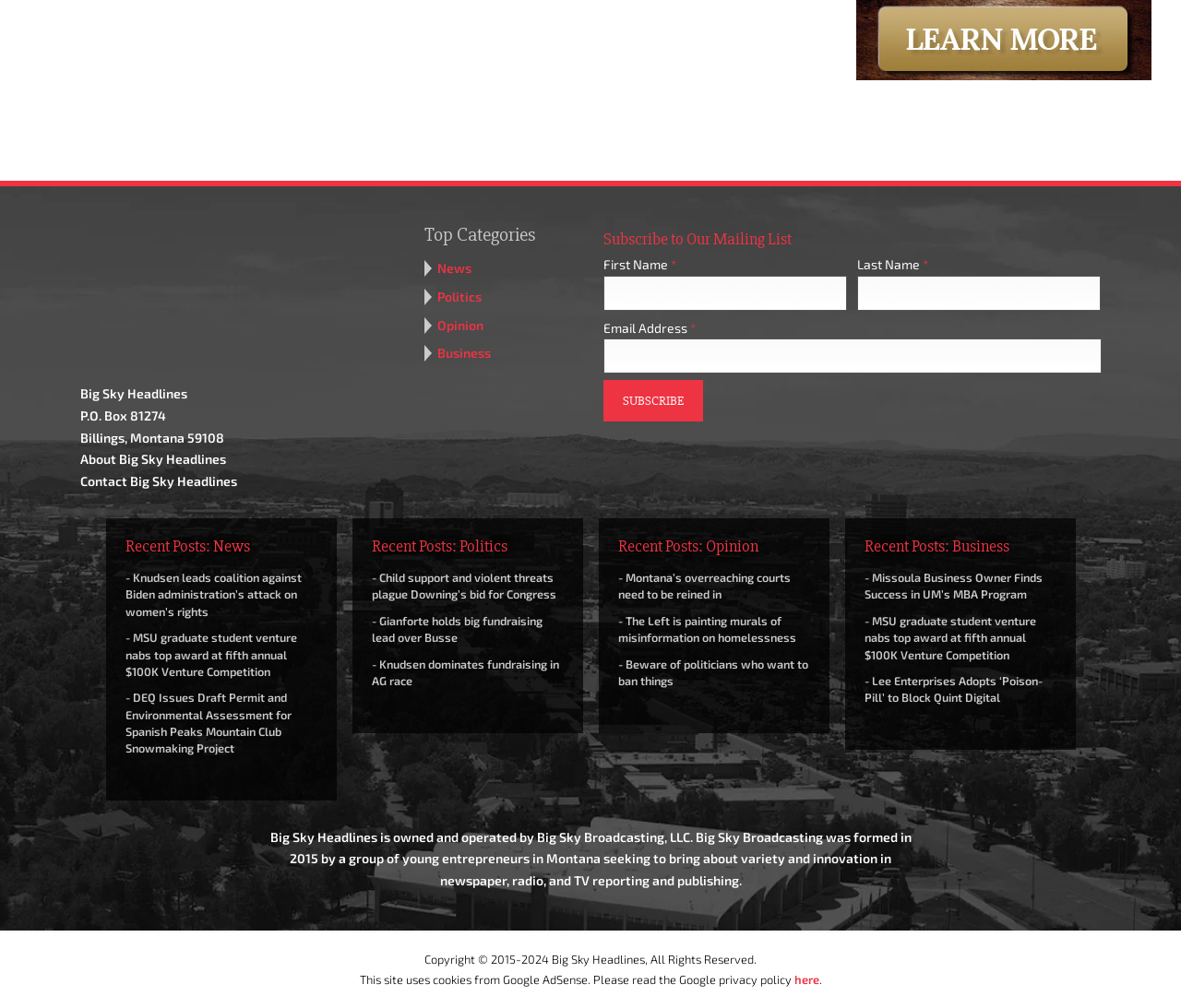Given the description of a UI element: "parent_node: First Name * name="FNAME"", identify the bounding box coordinates of the matching element in the webpage screenshot.

[0.511, 0.273, 0.717, 0.308]